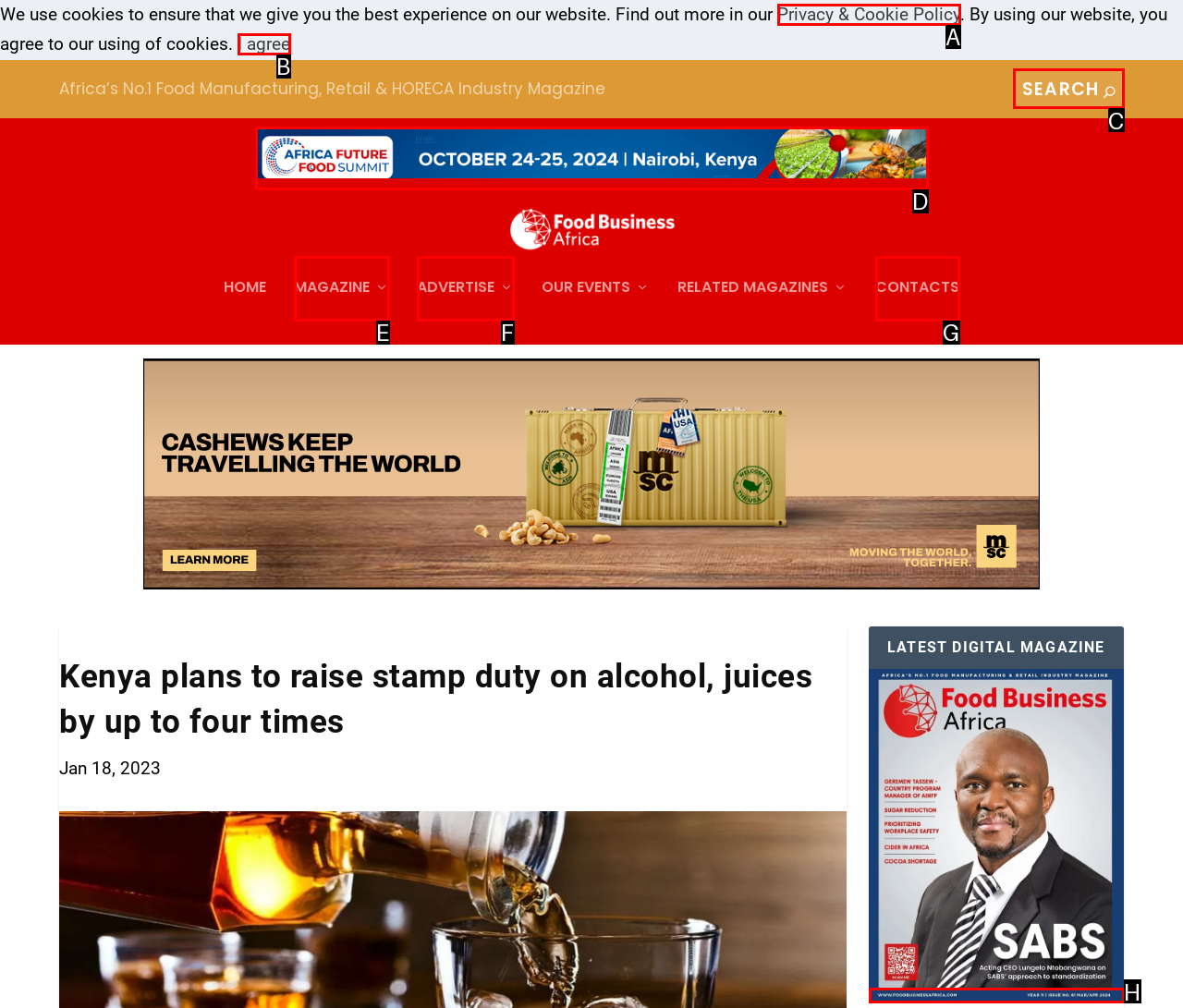Identify the letter of the UI element that fits the description: CONTACTS
Respond with the letter of the option directly.

G